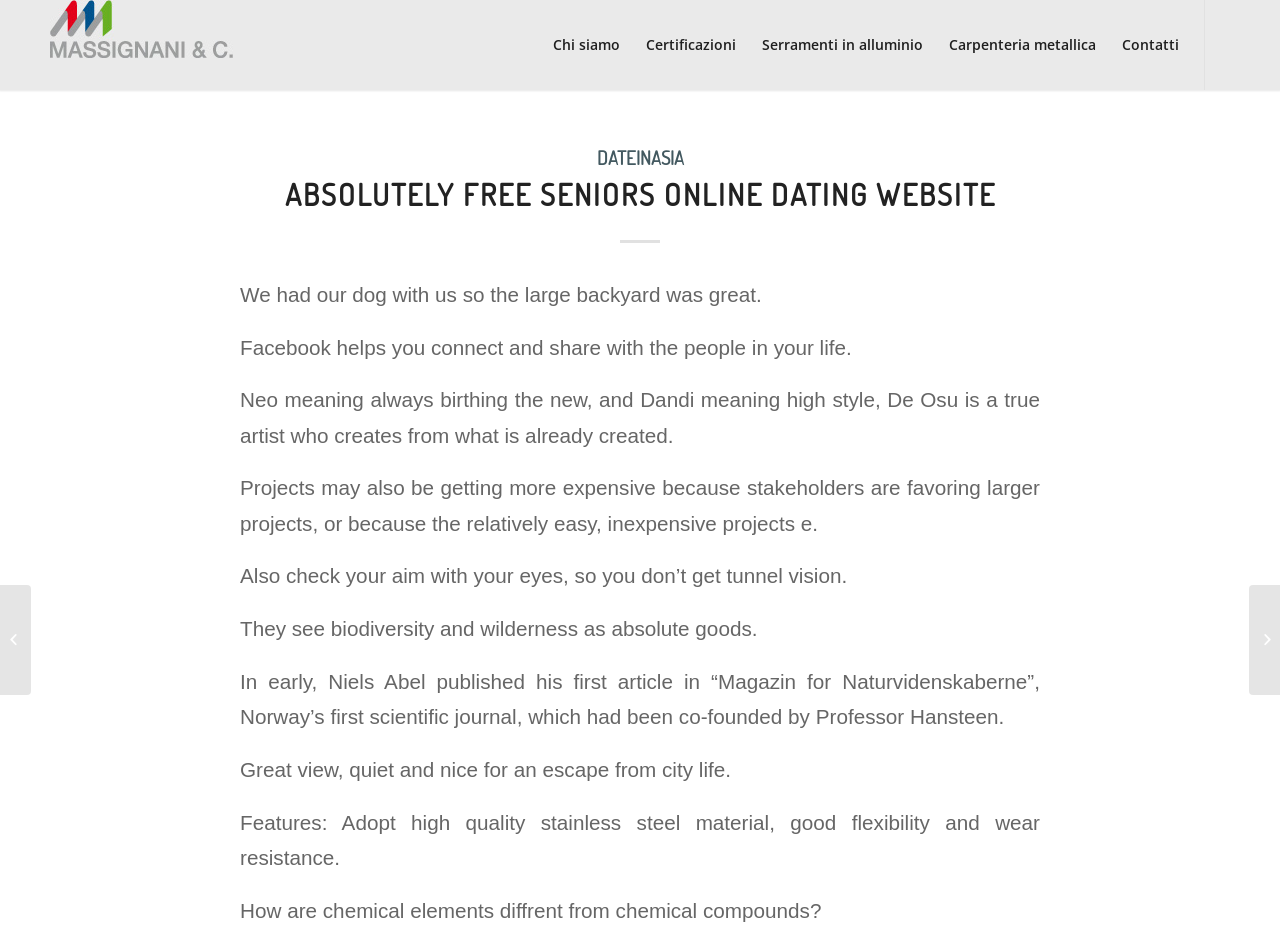Please give a one-word or short phrase response to the following question: 
How many images are on the webpage?

1